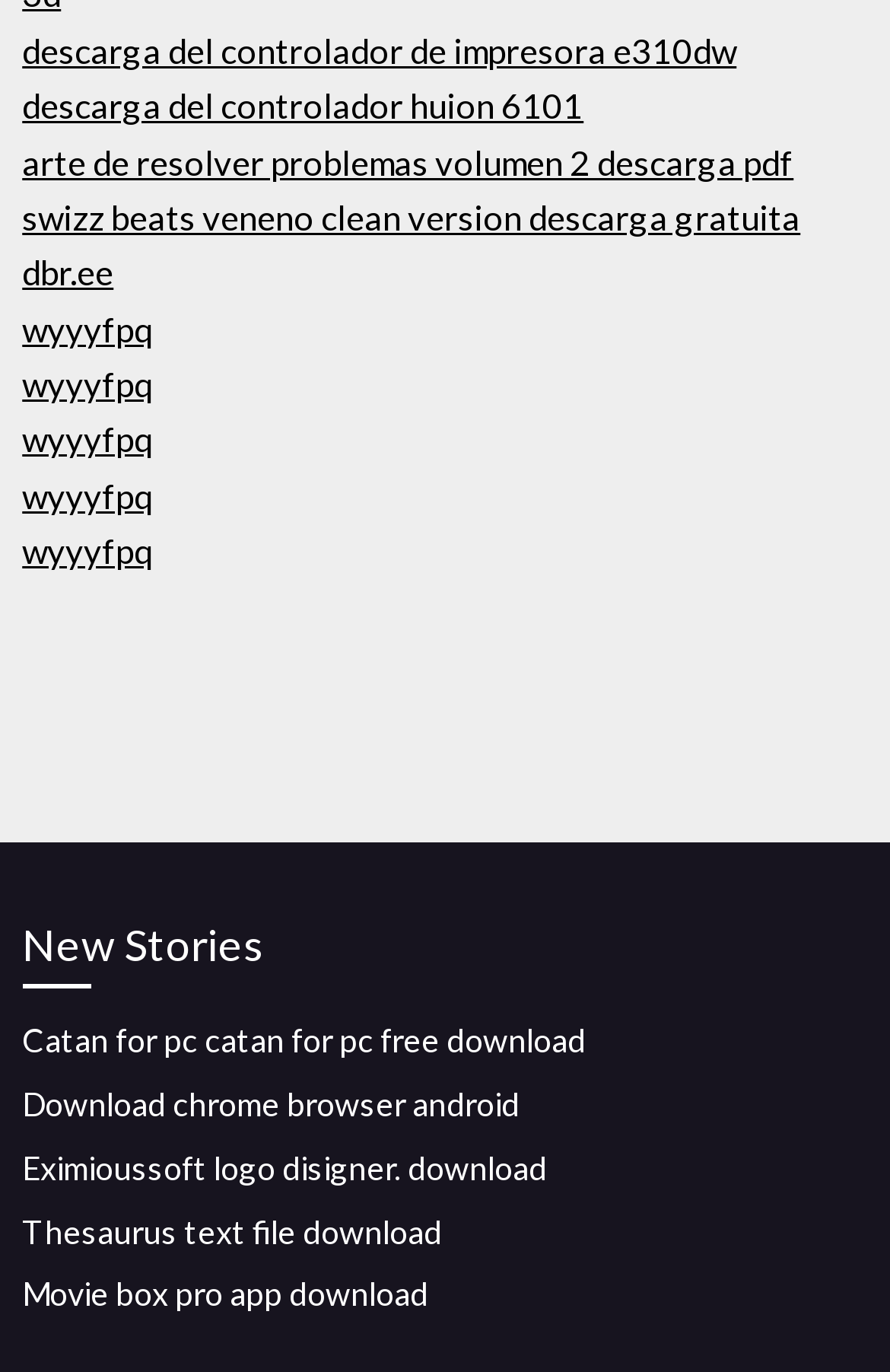Locate the bounding box coordinates of the item that should be clicked to fulfill the instruction: "Get Catan for PC".

[0.025, 0.744, 0.658, 0.773]